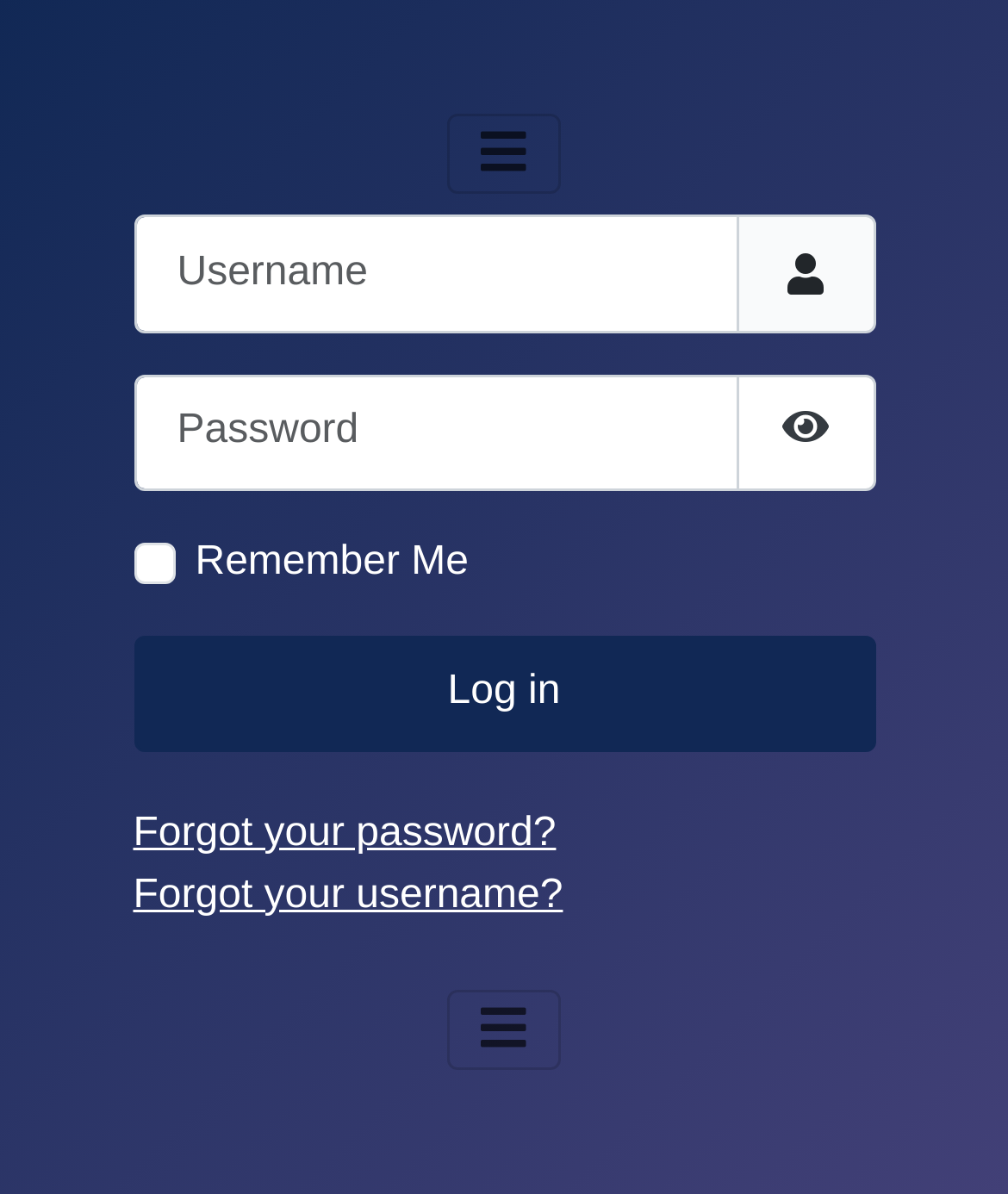What is the 'Remember Me' checkbox for?
Look at the screenshot and provide an in-depth answer.

The 'Remember Me' checkbox is a checkbox element located below the password textbox. Its purpose is to allow the user to save their login credentials, so they don't have to enter them every time they log in to the webpage.